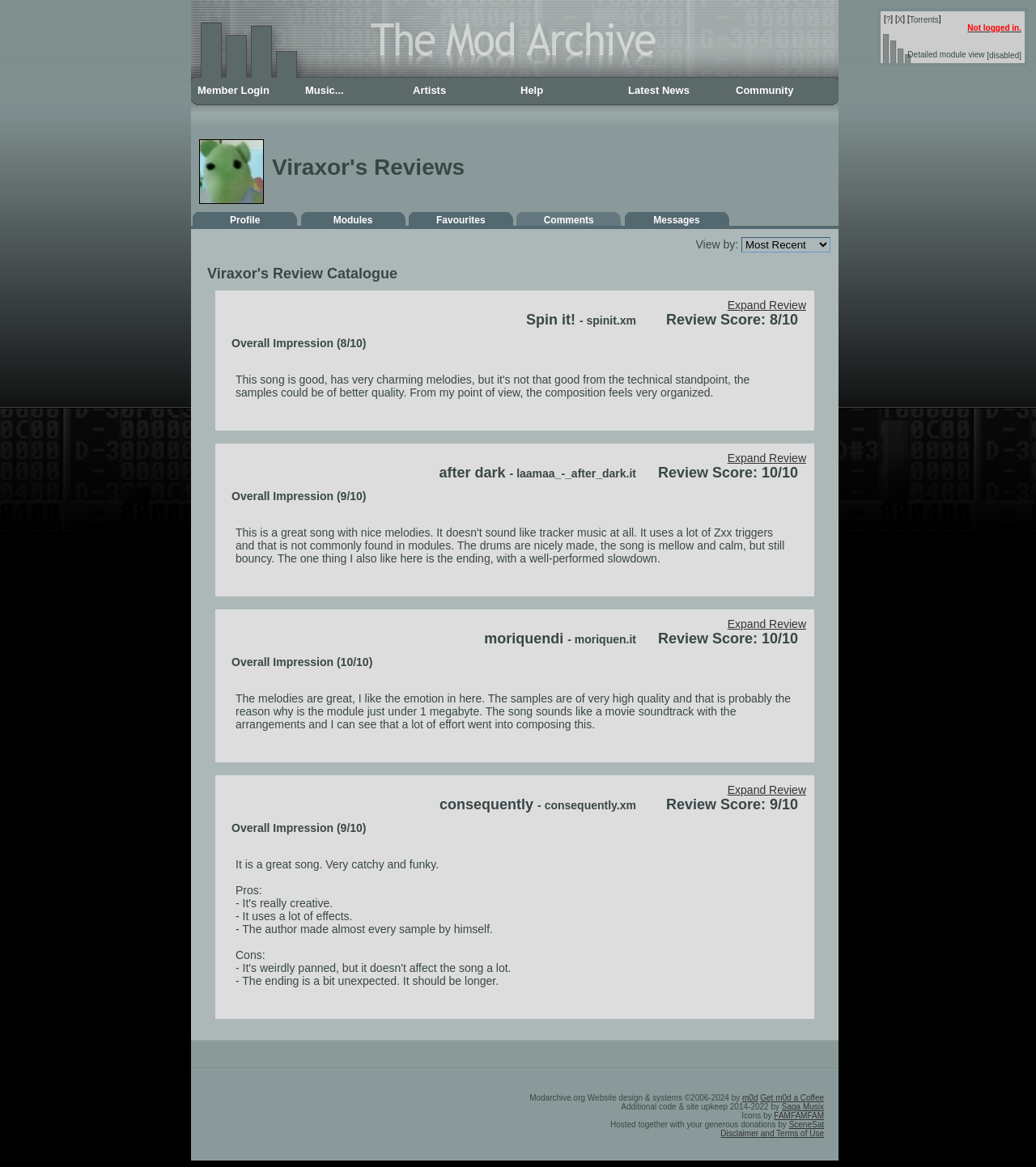What is the name of the reviewer?
Analyze the image and provide a thorough answer to the question.

The name of the reviewer can be found in the heading 'Viraxor's Reviews' and also in the title 'Viraxor's Review Catalogue'.